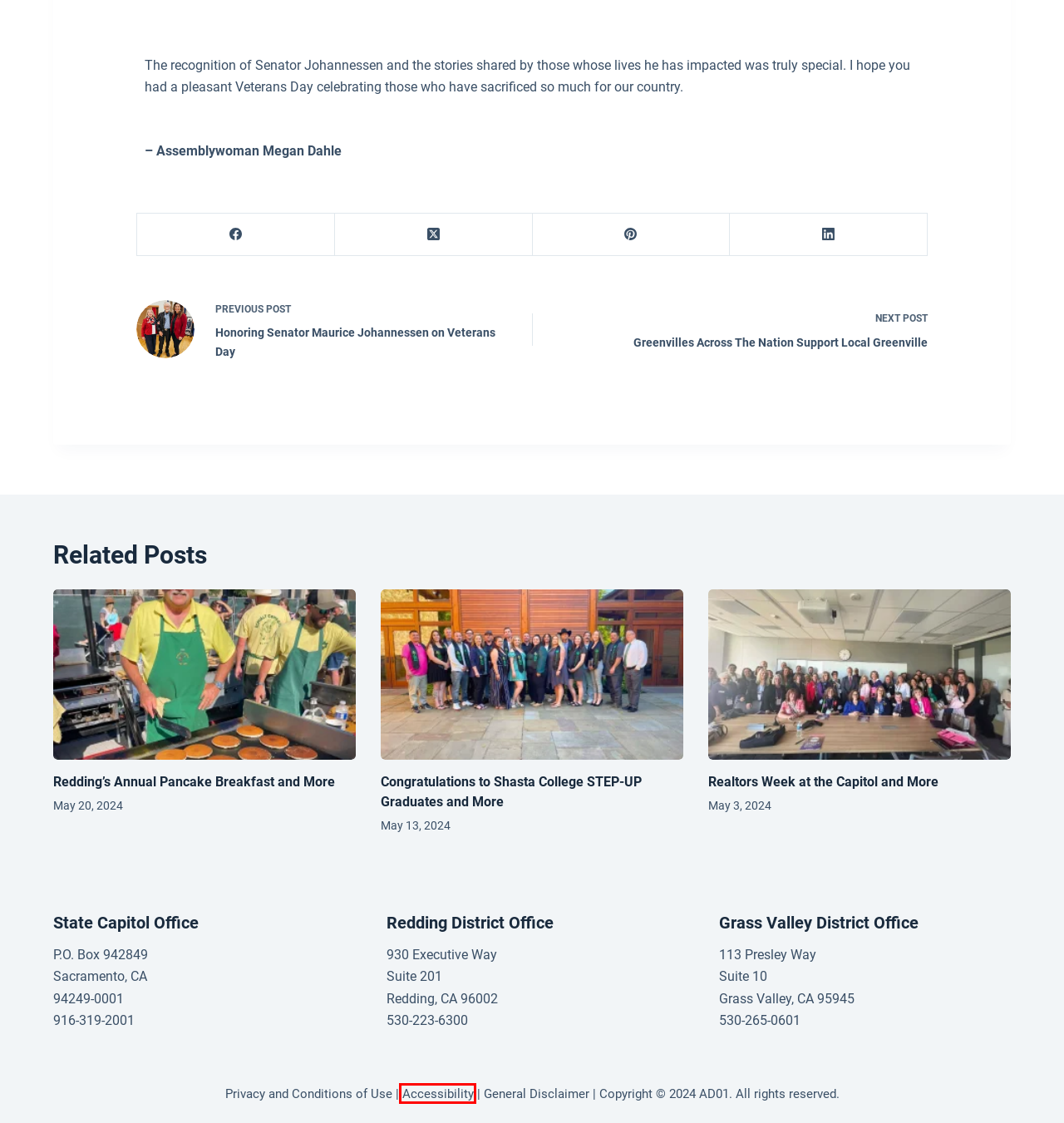Take a look at the provided webpage screenshot featuring a red bounding box around an element. Select the most appropriate webpage description for the page that loads after clicking on the element inside the red bounding box. Here are the candidates:
A. General Disclaimer - AD01
B. Honoring Senator Maurice Johannessen on Veterans Day - AD01
C. Congratulations to Shasta College STEP-UP Graduates and More - AD01
D. Realtors Week at the Capitol and More - AD01
E. ASMRC | Privacy and Conditions of Use Policy
F. Accessibility | California State Assembly
G. Greenvilles Across The Nation Support Local Greenville - AD01
H. Redding’s Annual Pancake Breakfast and More - AD01

F